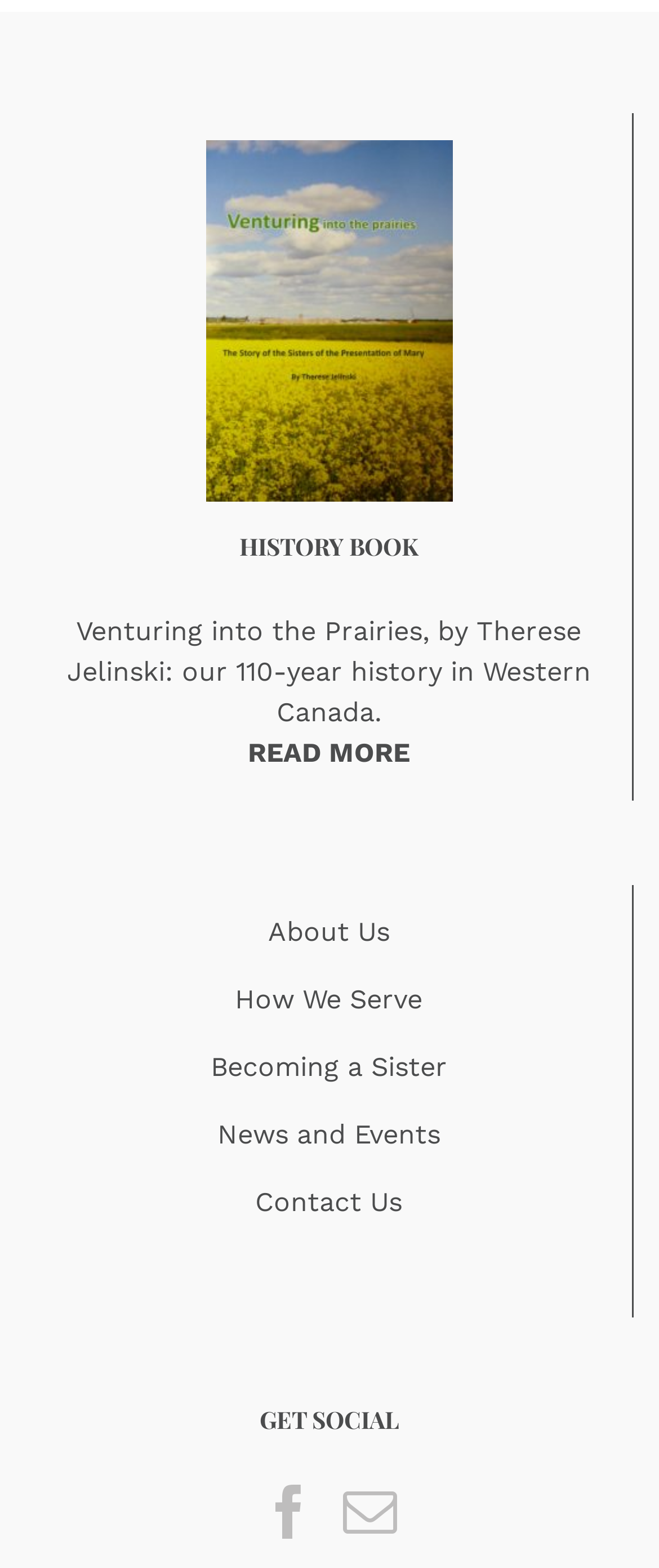Provide the bounding box coordinates of the HTML element described as: "How We Serve". The bounding box coordinates should be four float numbers between 0 and 1, i.e., [left, top, right, bottom].

[0.356, 0.627, 0.641, 0.648]